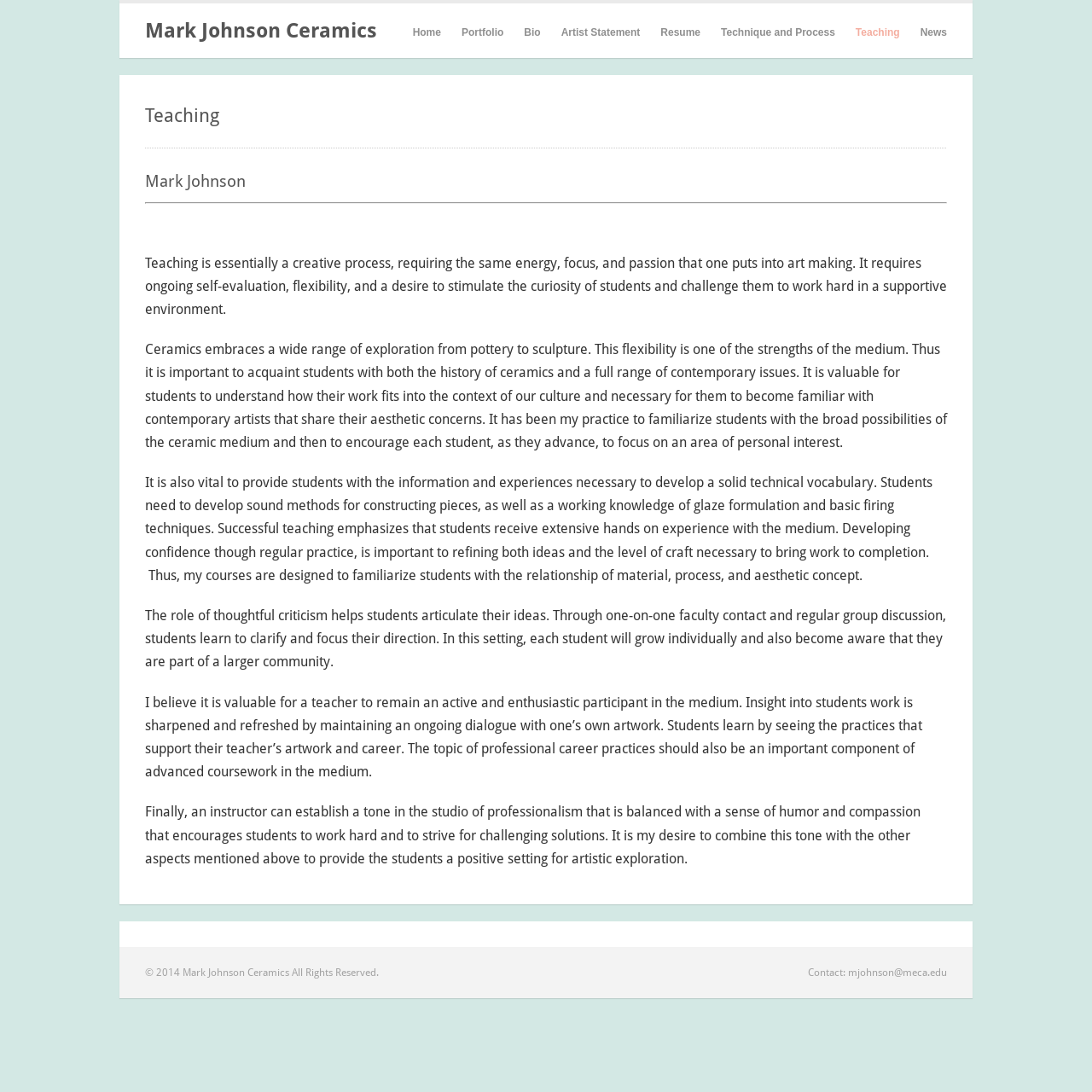Determine the bounding box coordinates for the area that needs to be clicked to fulfill this task: "Click on Contact". The coordinates must be given as four float numbers between 0 and 1, i.e., [left, top, right, bottom].

[0.74, 0.885, 0.867, 0.896]